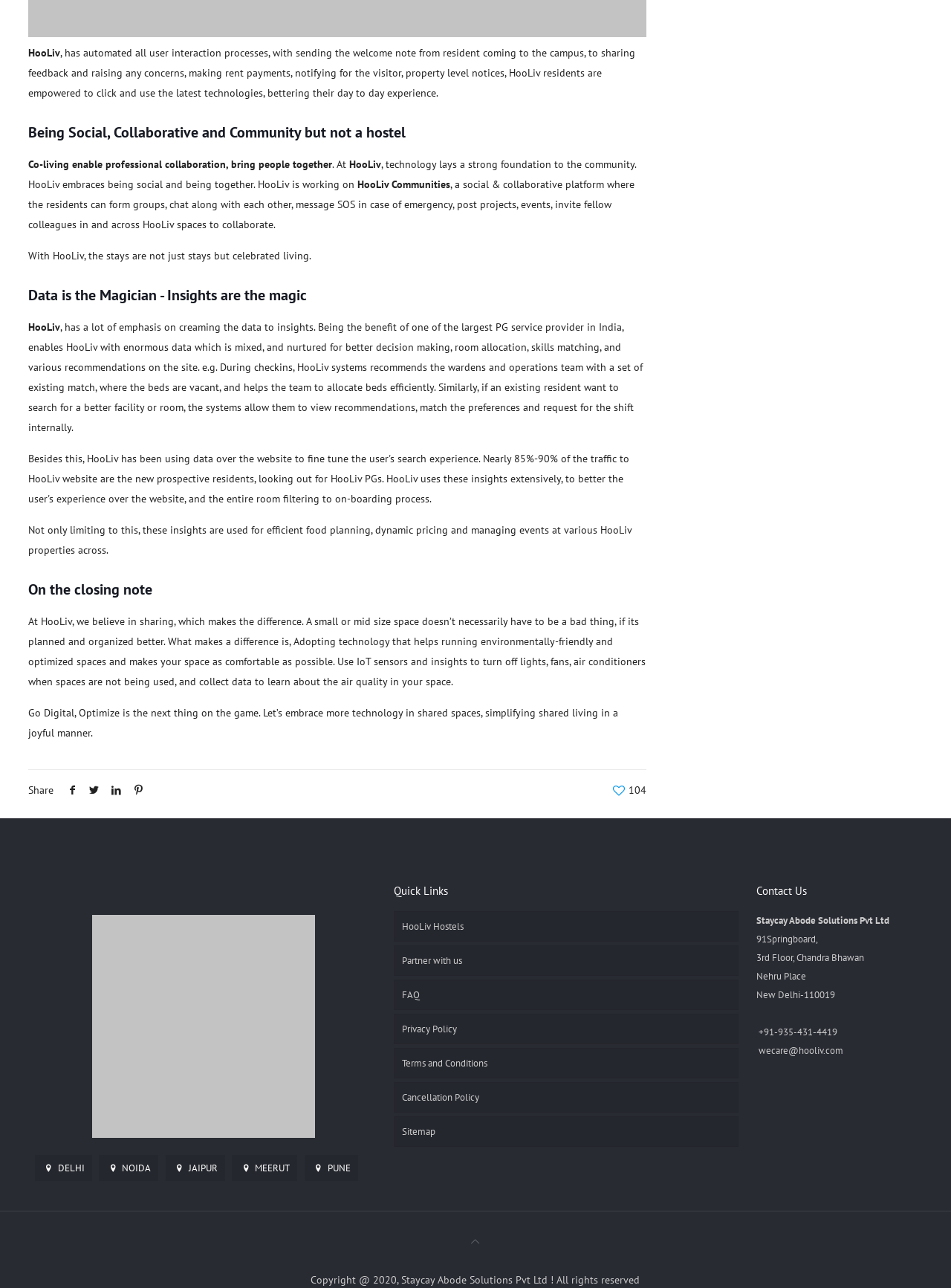Please identify the bounding box coordinates of the element that needs to be clicked to perform the following instruction: "Contact us through email".

[0.798, 0.811, 0.887, 0.82]